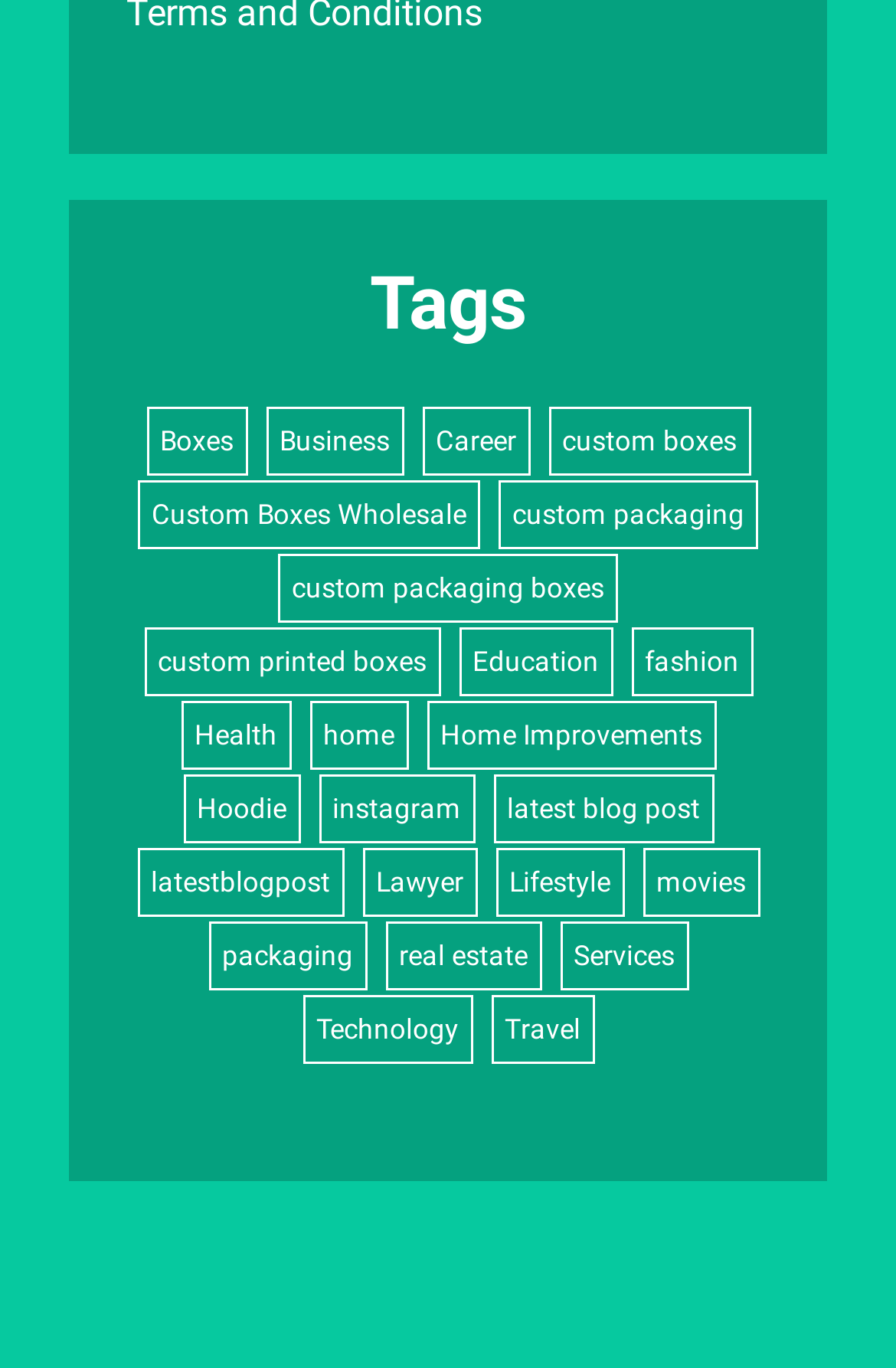Determine the bounding box coordinates in the format (top-left x, top-left y, bottom-right x, bottom-right y). Ensure all values are floating point numbers between 0 and 1. Identify the bounding box of the UI element described by: Boxes

[0.163, 0.298, 0.276, 0.349]